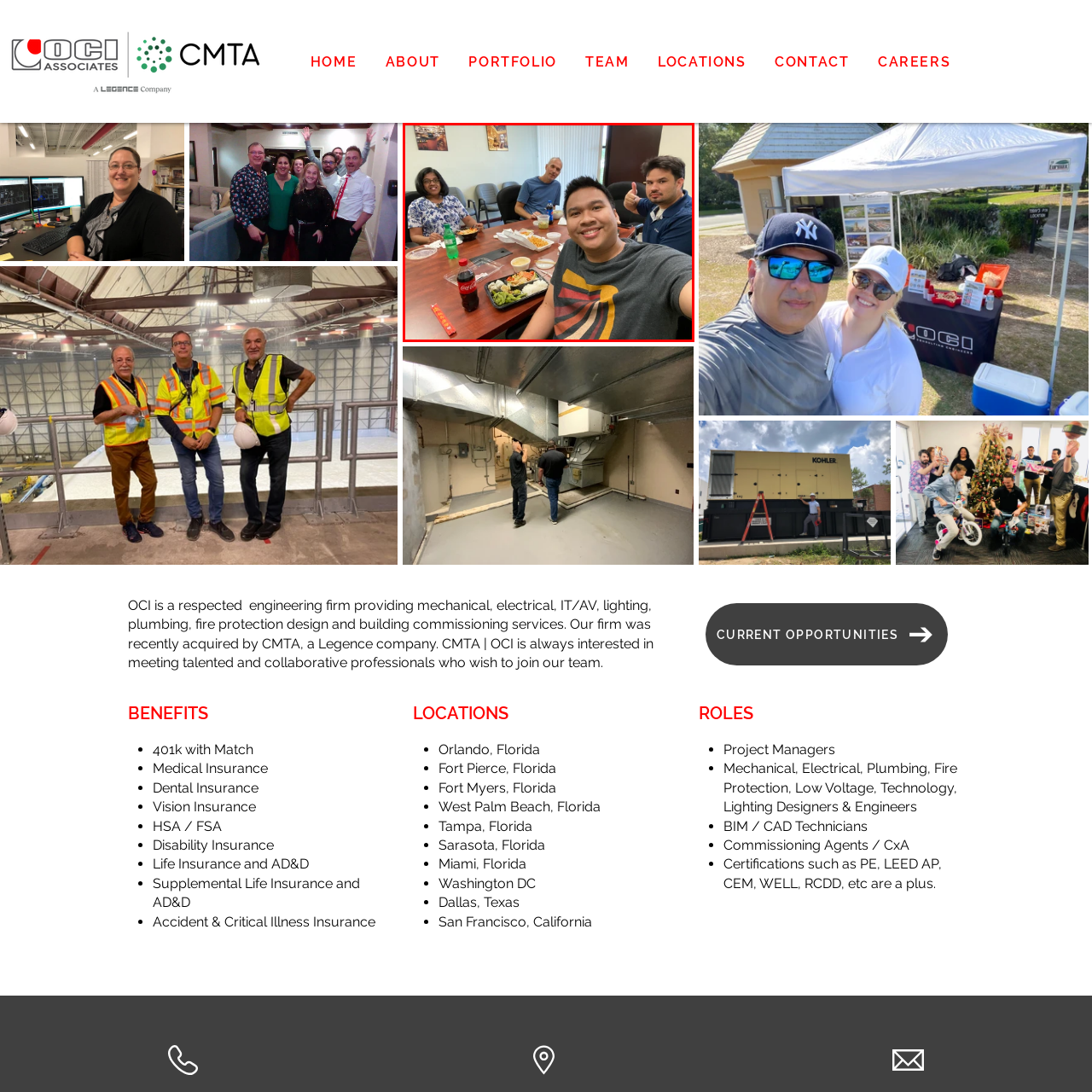What is the atmosphere in the office?
Direct your attention to the image encased in the red bounding box and answer the question thoroughly, relying on the visual data provided.

The caption describes the atmosphere as 'casual and friendly' due to the fact that one colleague is taking a selfie and another is giving a thumbs-up, indicating a relaxed and amicable environment.